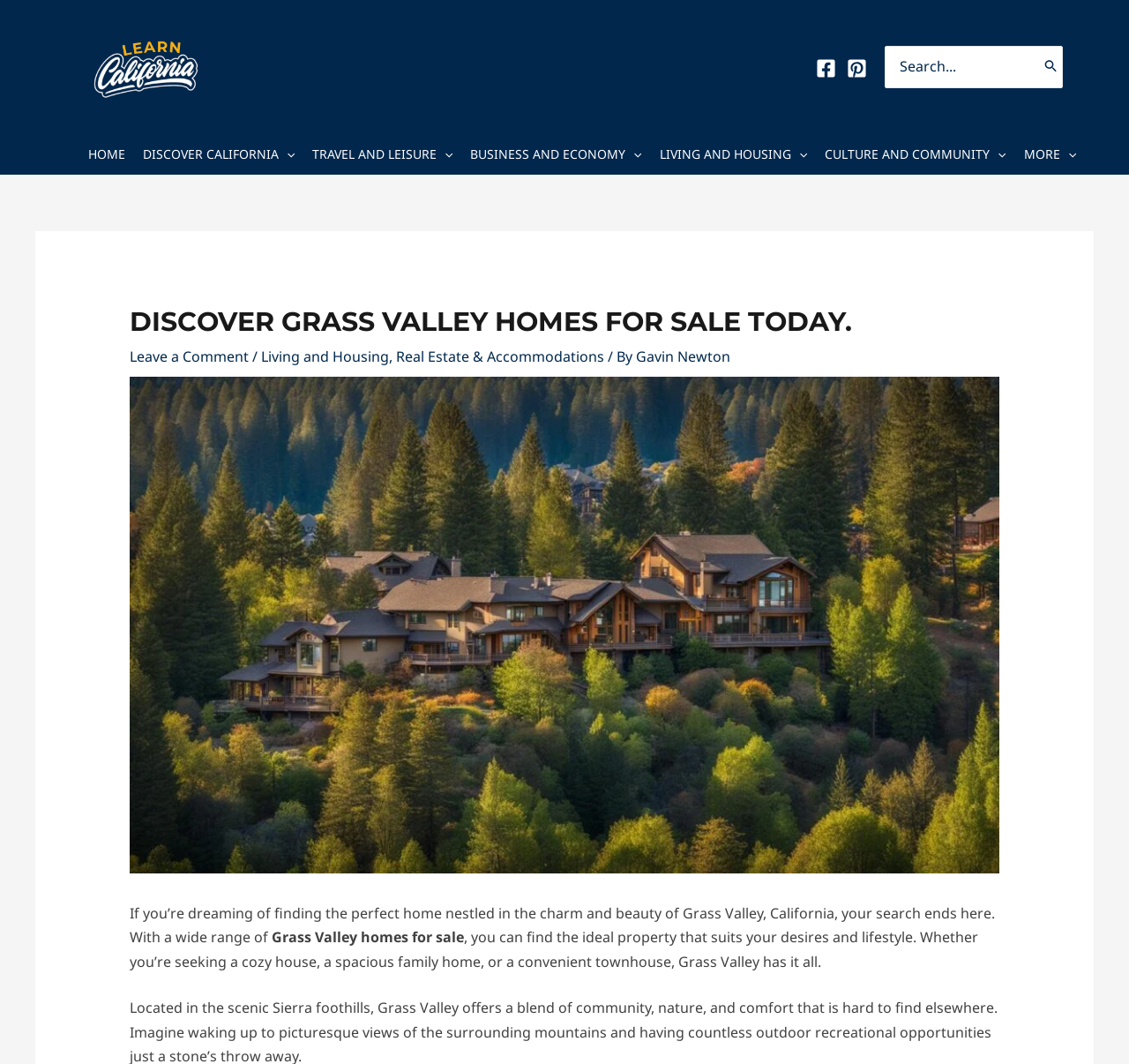What is the purpose of this website?
Using the visual information, answer the question in a single word or phrase.

Find Grass Valley homes for sale